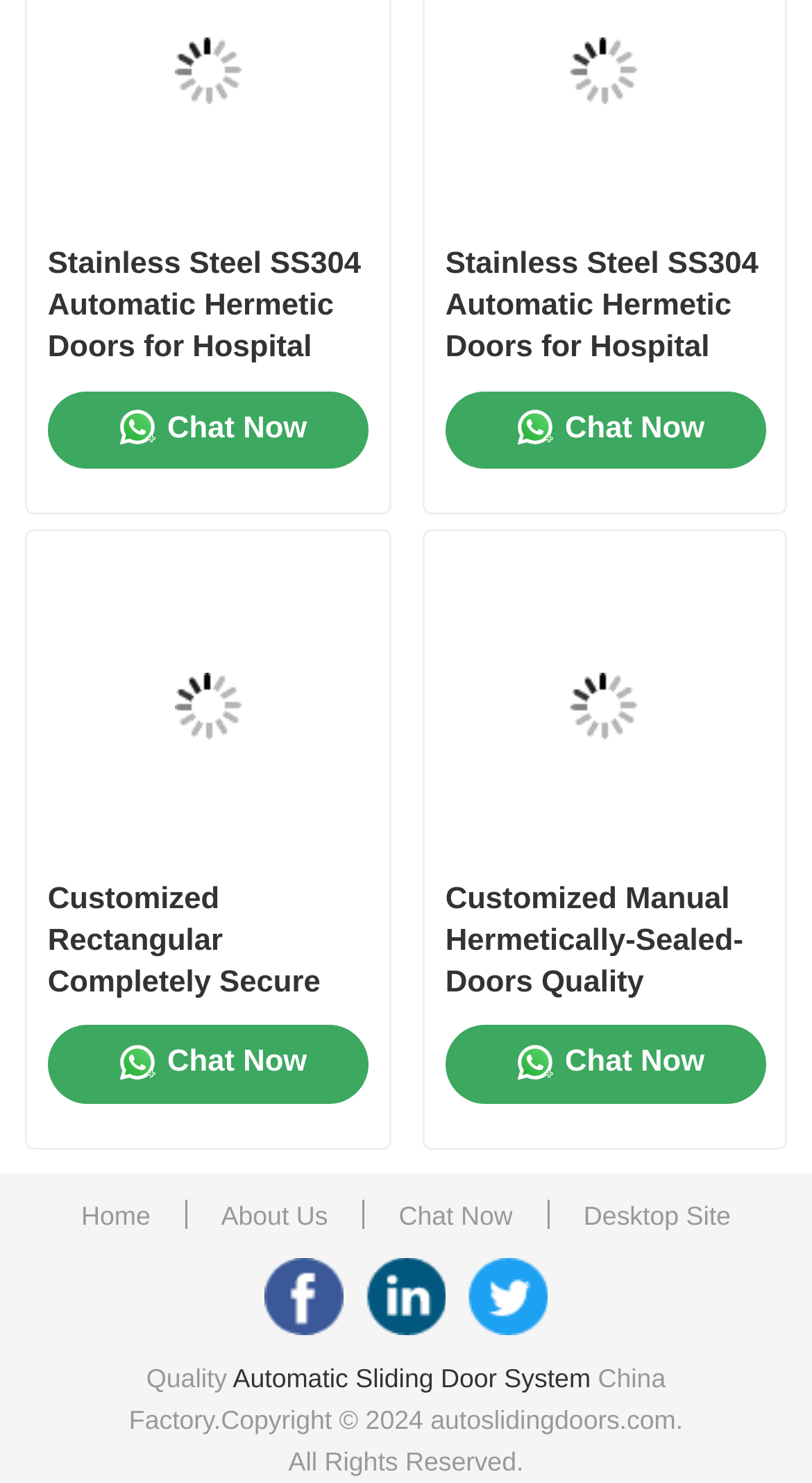What type of products are featured on this webpage?
Please give a detailed answer to the question using the information shown in the image.

Based on the links and images on the webpage, it appears that the website is showcasing various types of door systems, including automatic sliding door systems, automatic hermetic doors, and customized manual hermetically-sealed doors.